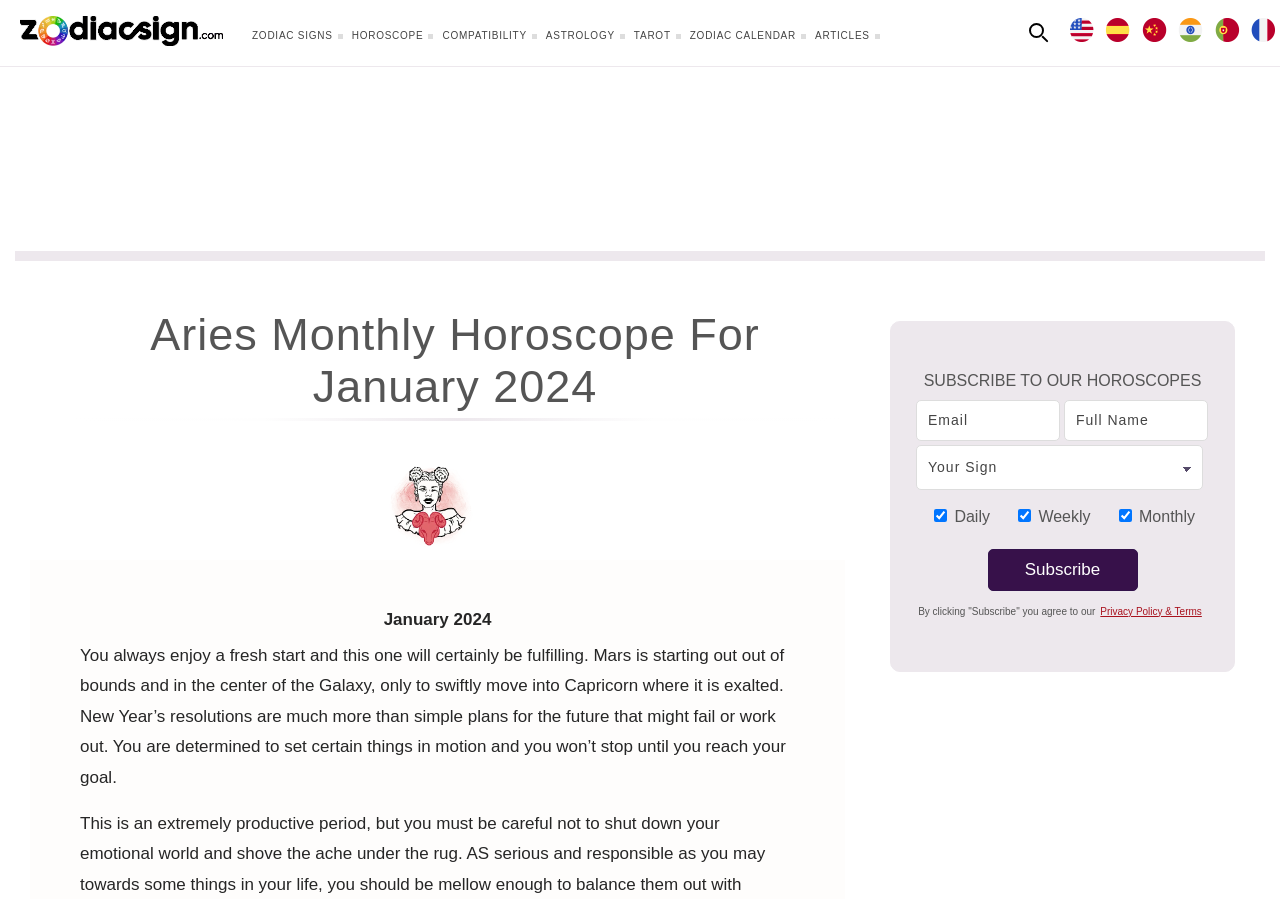Using the image as a reference, answer the following question in as much detail as possible:
How many language options are available?

The question can be answered by counting the number of language links available, which are 'In English', 'En Español', '在中国', 'हिंदी', 'Português', and 'Français', totaling 6 language options.